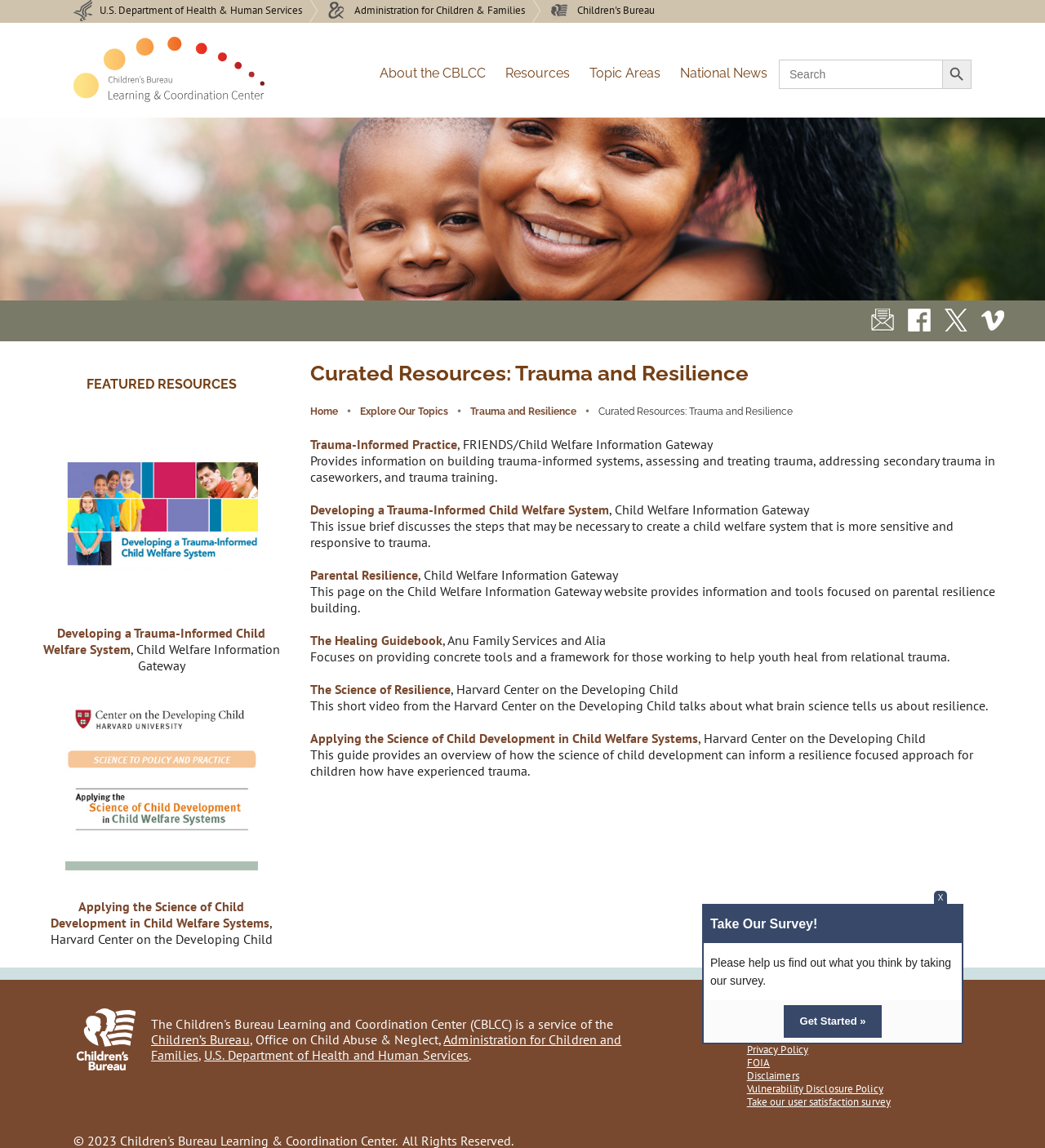What is the name of the center that talks about what brain science tells us about resilience?
Please answer using one word or phrase, based on the screenshot.

Harvard Center on the Developing Child